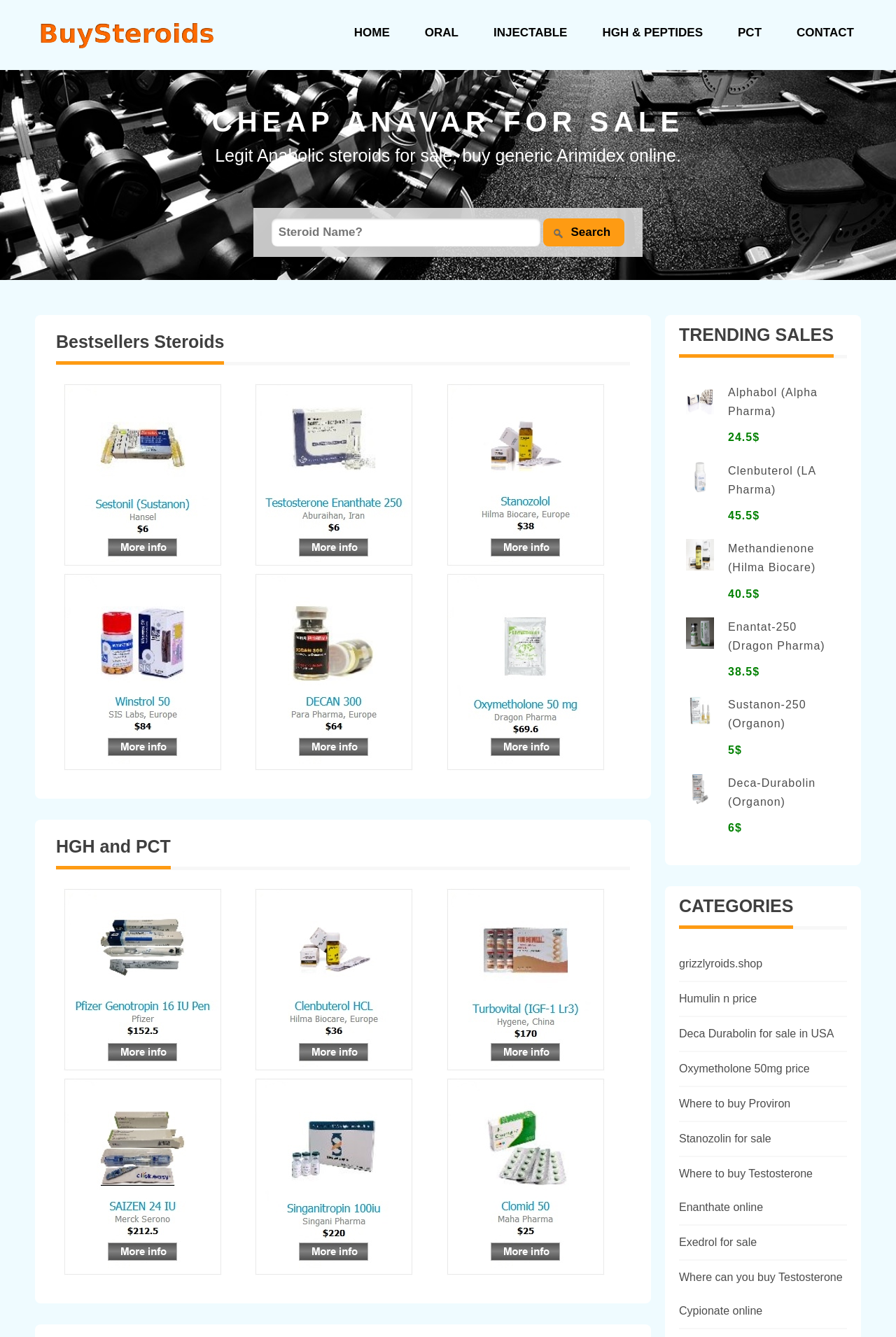What type of products are listed under 'HGH and PCT'?
Provide a short answer using one word or a brief phrase based on the image.

HGH and PCT products